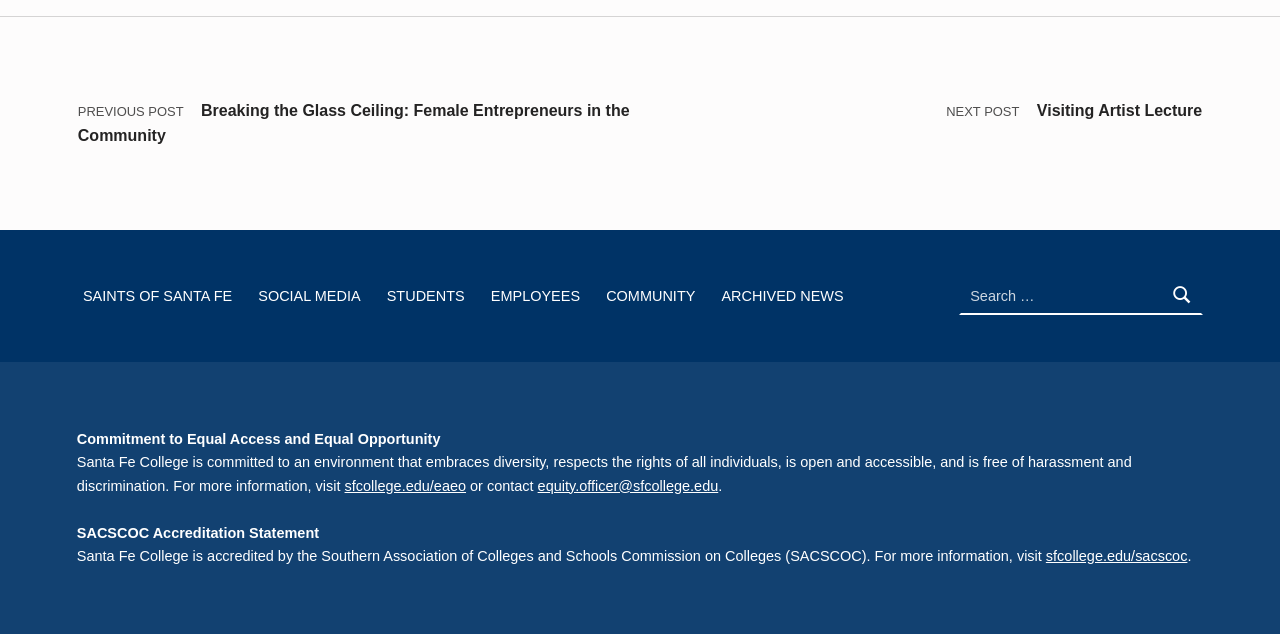Locate the bounding box coordinates of the area that needs to be clicked to fulfill the following instruction: "Read about SACSCOC Accreditation". The coordinates should be in the format of four float numbers between 0 and 1, namely [left, top, right, bottom].

[0.06, 0.864, 0.817, 0.89]